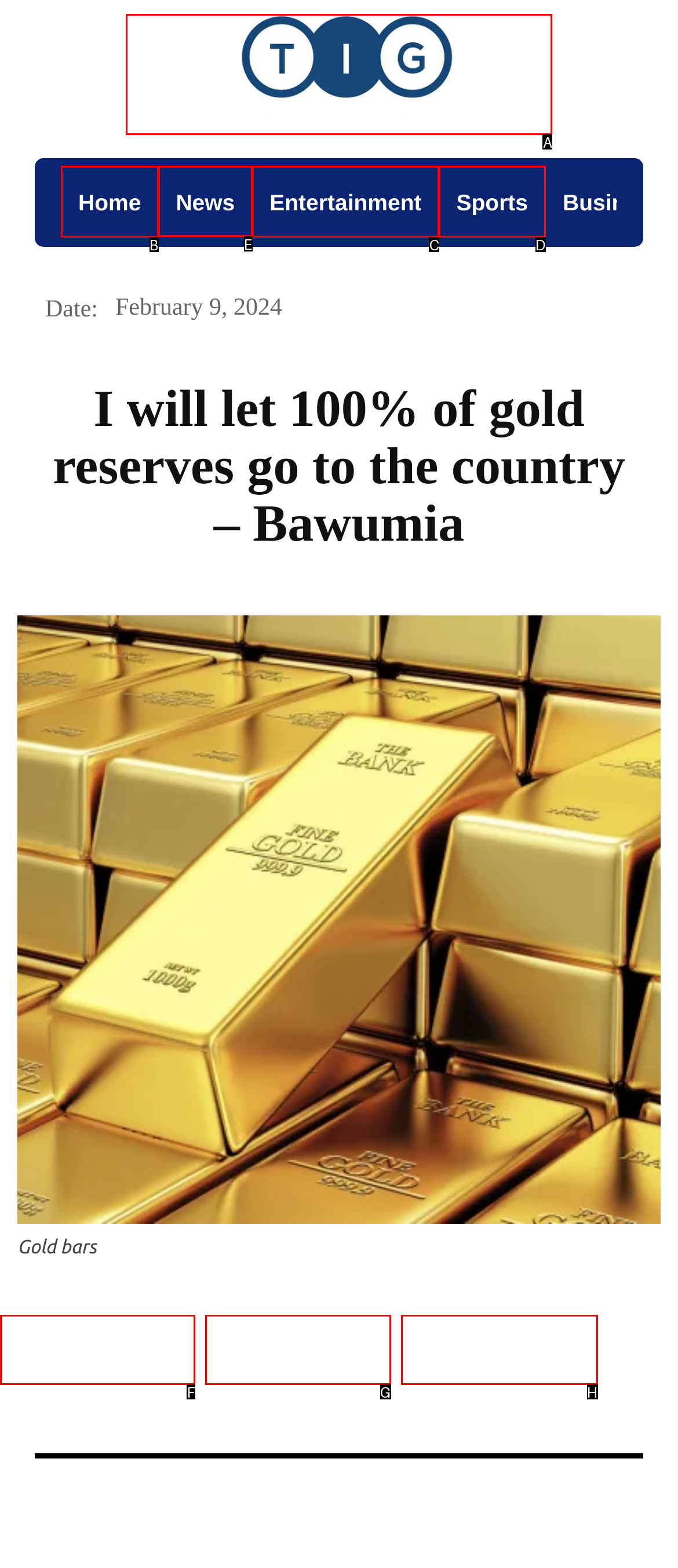Determine the letter of the UI element that you need to click to perform the task: Click the News link.
Provide your answer with the appropriate option's letter.

E